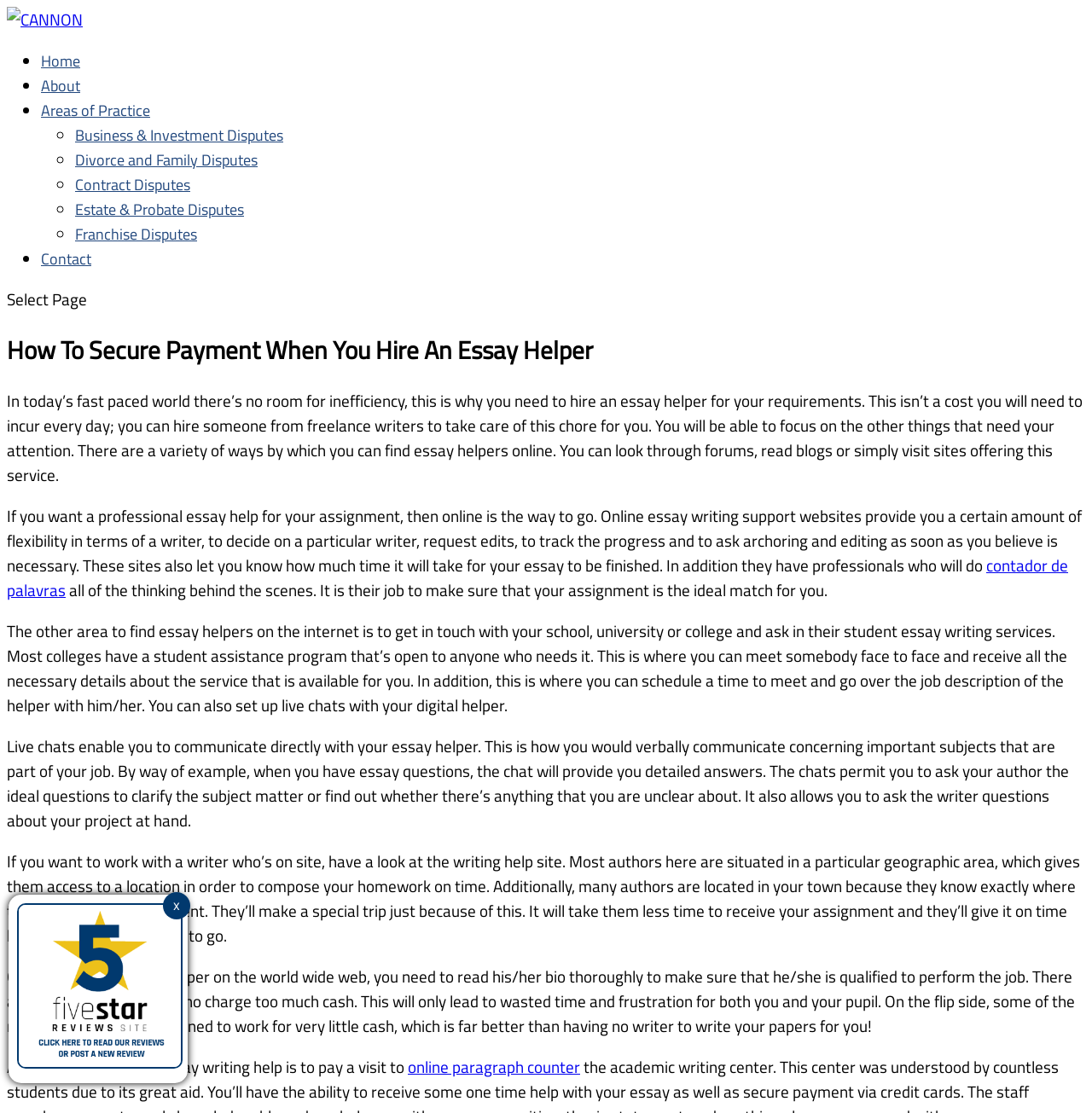Find the bounding box coordinates for the element that must be clicked to complete the instruction: "Click on the 'About' link". The coordinates should be four float numbers between 0 and 1, indicated as [left, top, right, bottom].

[0.038, 0.067, 0.073, 0.087]